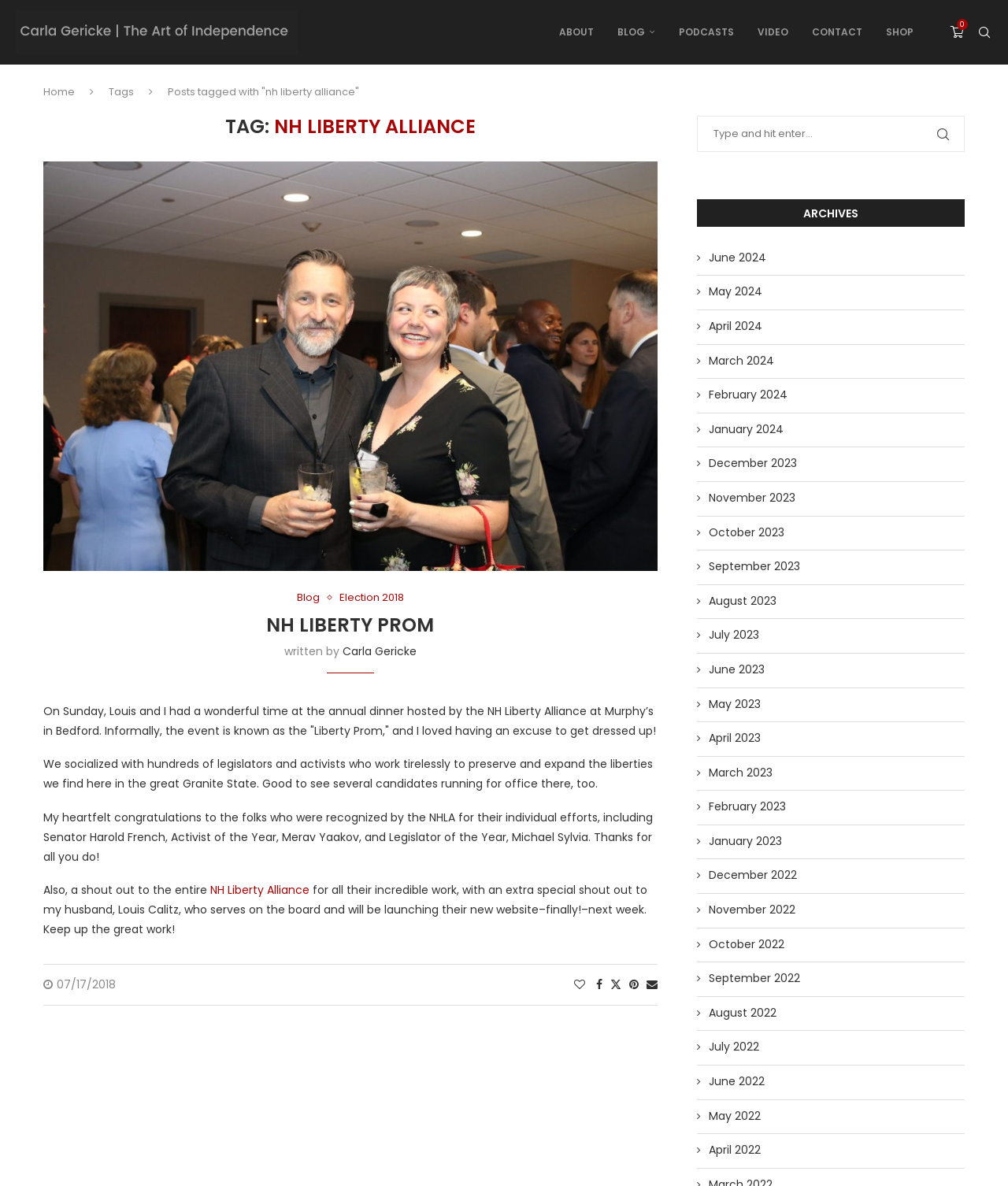Please identify the bounding box coordinates of the element's region that I should click in order to complete the following instruction: "Search for something". The bounding box coordinates consist of four float numbers between 0 and 1, i.e., [left, top, right, bottom].

[0.969, 0.001, 0.984, 0.054]